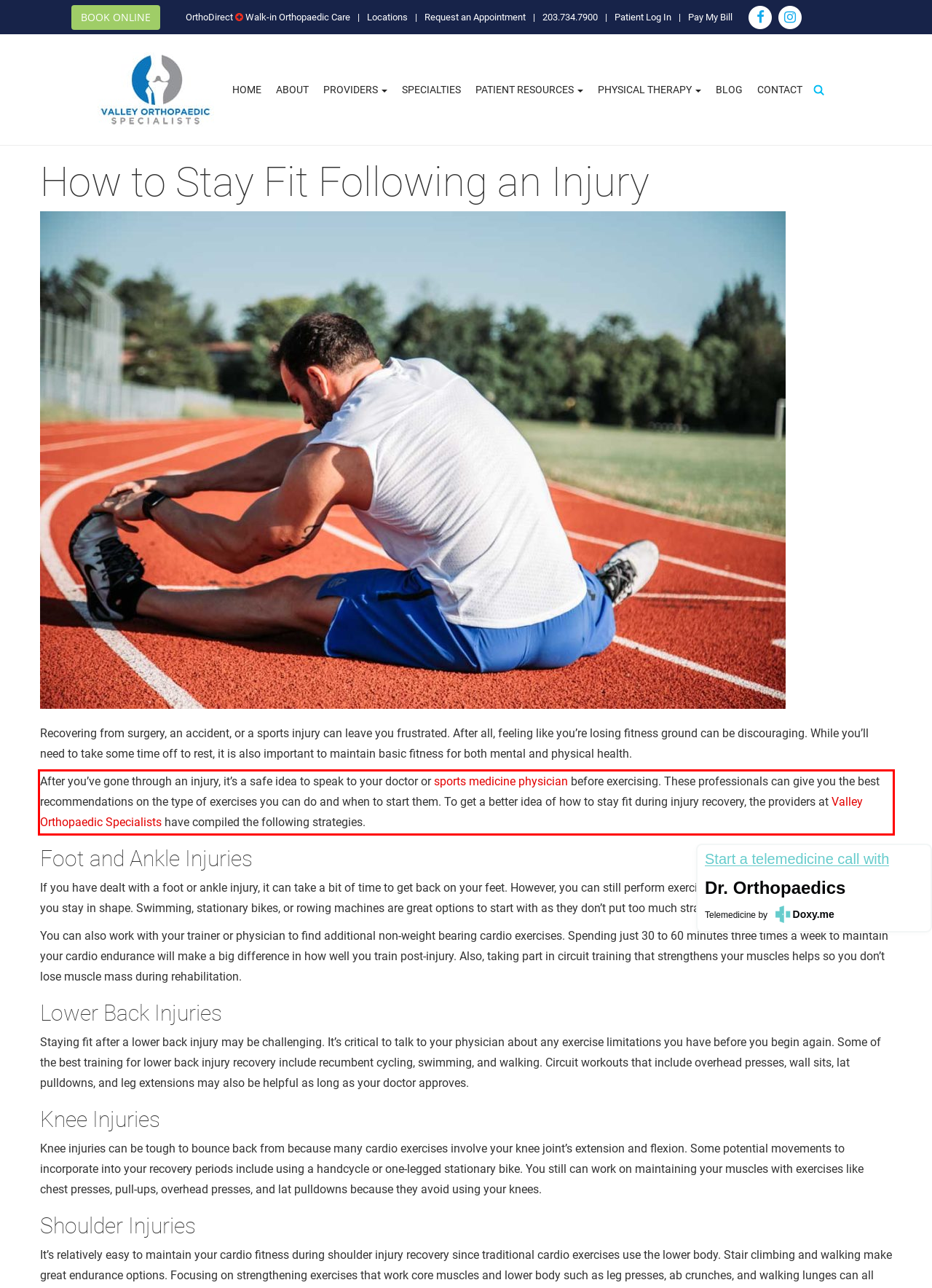In the screenshot of the webpage, find the red bounding box and perform OCR to obtain the text content restricted within this red bounding box.

After you’ve gone through an injury, it’s a safe idea to speak to your doctor or sports medicine physician before exercising. These professionals can give you the best recommendations on the type of exercises you can do and when to start them. To get a better idea of how to stay fit during injury recovery, the providers at Valley Orthopaedic Specialists have compiled the following strategies.